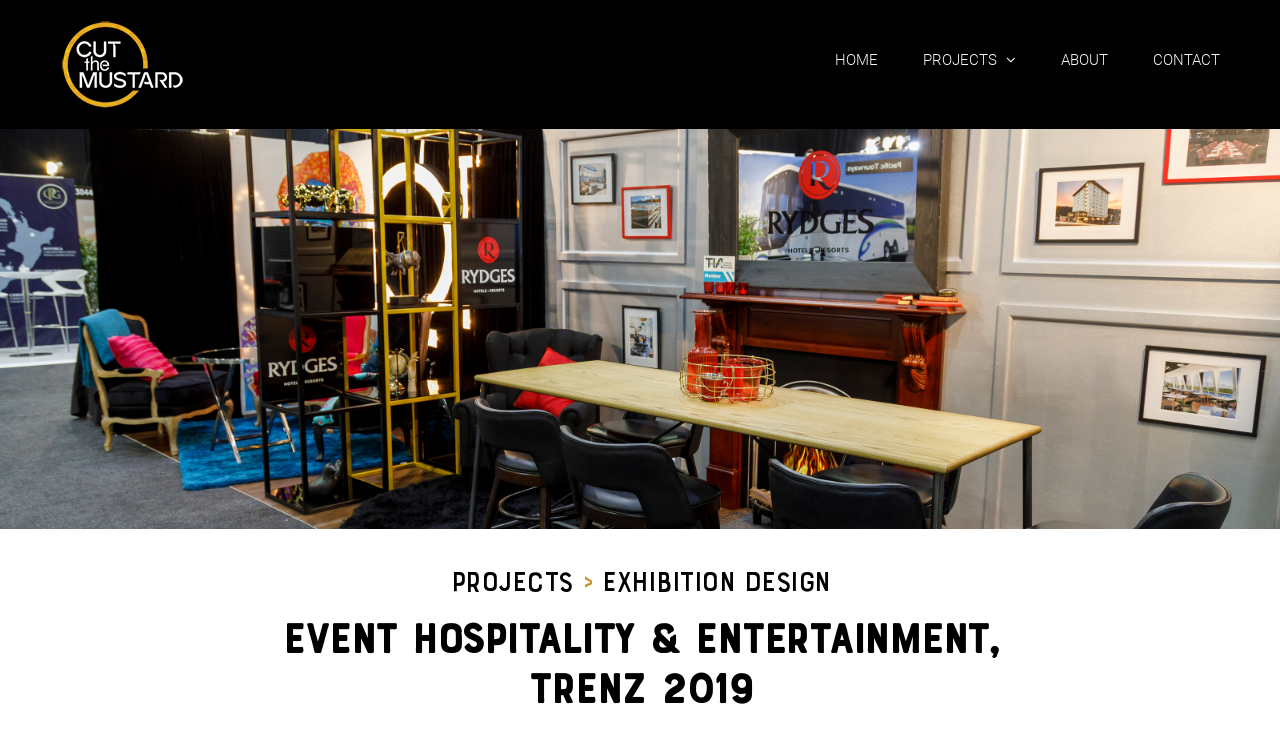Describe the webpage in detail, including text, images, and layout.

The webpage appears to be a project showcase page, specifically for an exhibition design event called "EVENT Hospitality & Entertainment, TRENZ 2019". 

At the top left corner, there is a logo of "Cut the Mustard" with a link to its homepage. 

To the right of the logo, there is a main navigation menu with four links: "HOME", "PROJECTS", "ABOUT", and "CONTACT". The "PROJECTS" link has a dropdown menu.

Below the navigation menu, there is a large image that spans the entire width of the page, showcasing the exhibition design event.

Above the image, there are two headings. The first heading reads "Projects > Exhibition Design" and has two links, "Projects" and "Exhibition Design", which are likely breadcrumbs to navigate to higher-level categories. The second heading reads "EVENT Hospitality & Entertainment, TRENZ 2019", which is the title of the project being showcased.